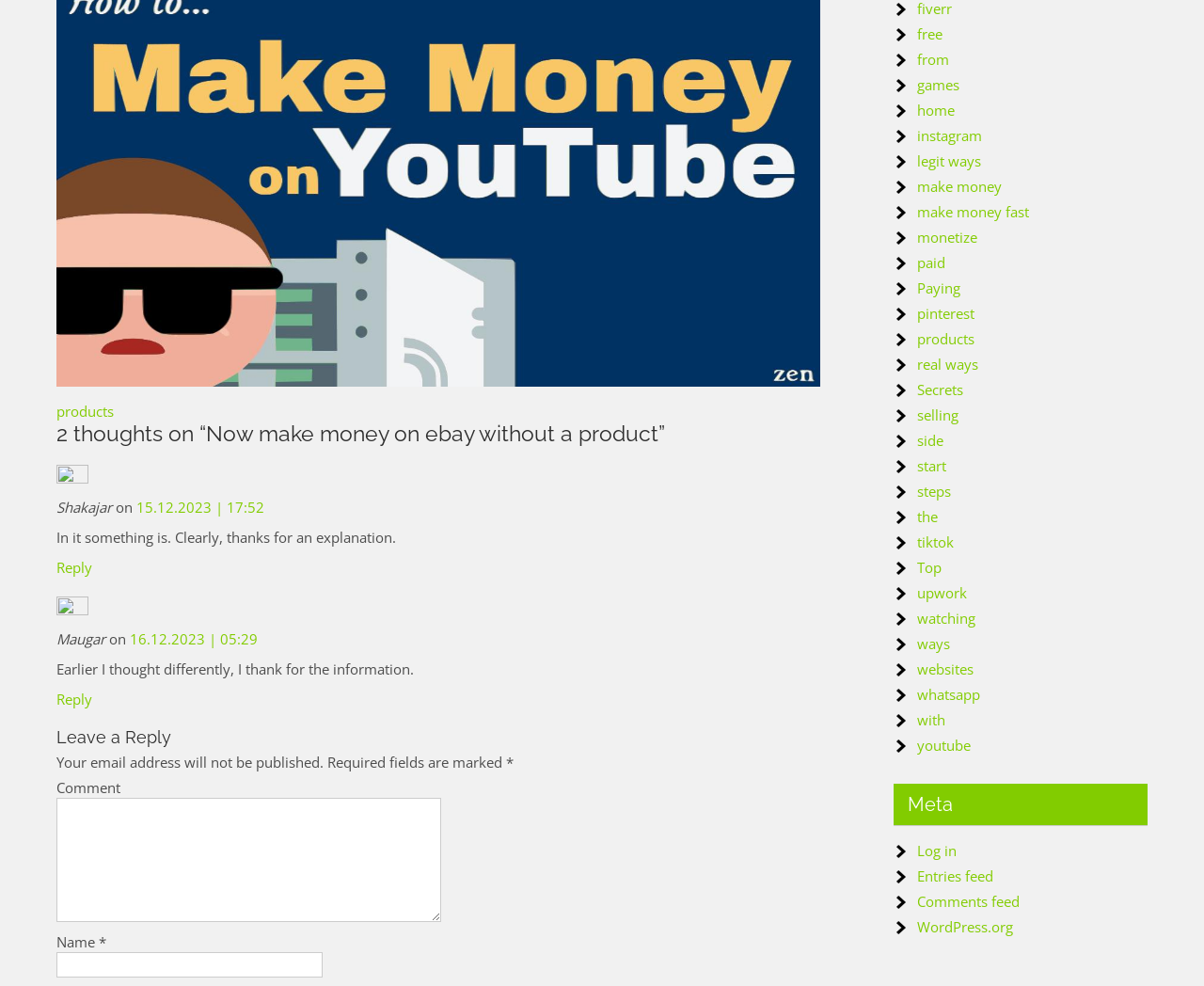Please answer the following question as detailed as possible based on the image: 
What is the date of the second comment?

I determined the date of the second comment by looking at the link element with the text '16.12.2023 | 05:29' inside the FooterAsNonLandmark element.